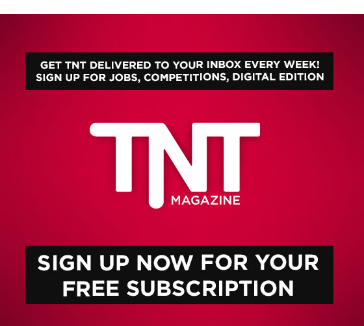What is the benefit of subscribing to TNT Magazine?
Based on the screenshot, give a detailed explanation to answer the question.

According to the caption, one of the benefits of subscribing to TNT Magazine is the weekly delivery of the magazine to your inbox, along with access to job listings, competitions, and a digital edition.